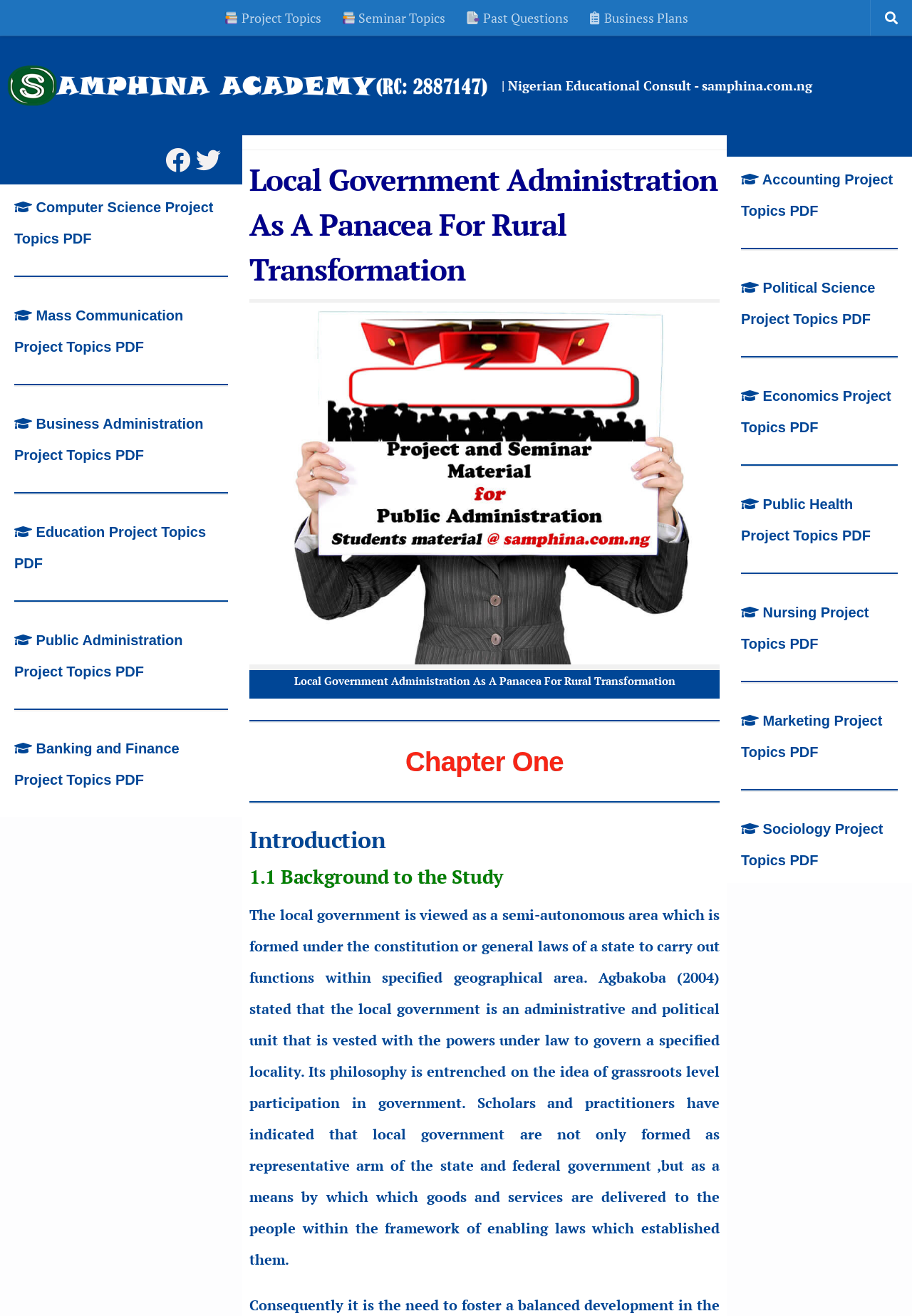Locate the coordinates of the bounding box for the clickable region that fulfills this instruction: "Download Public Administration Project Topics PDF".

[0.016, 0.481, 0.2, 0.516]